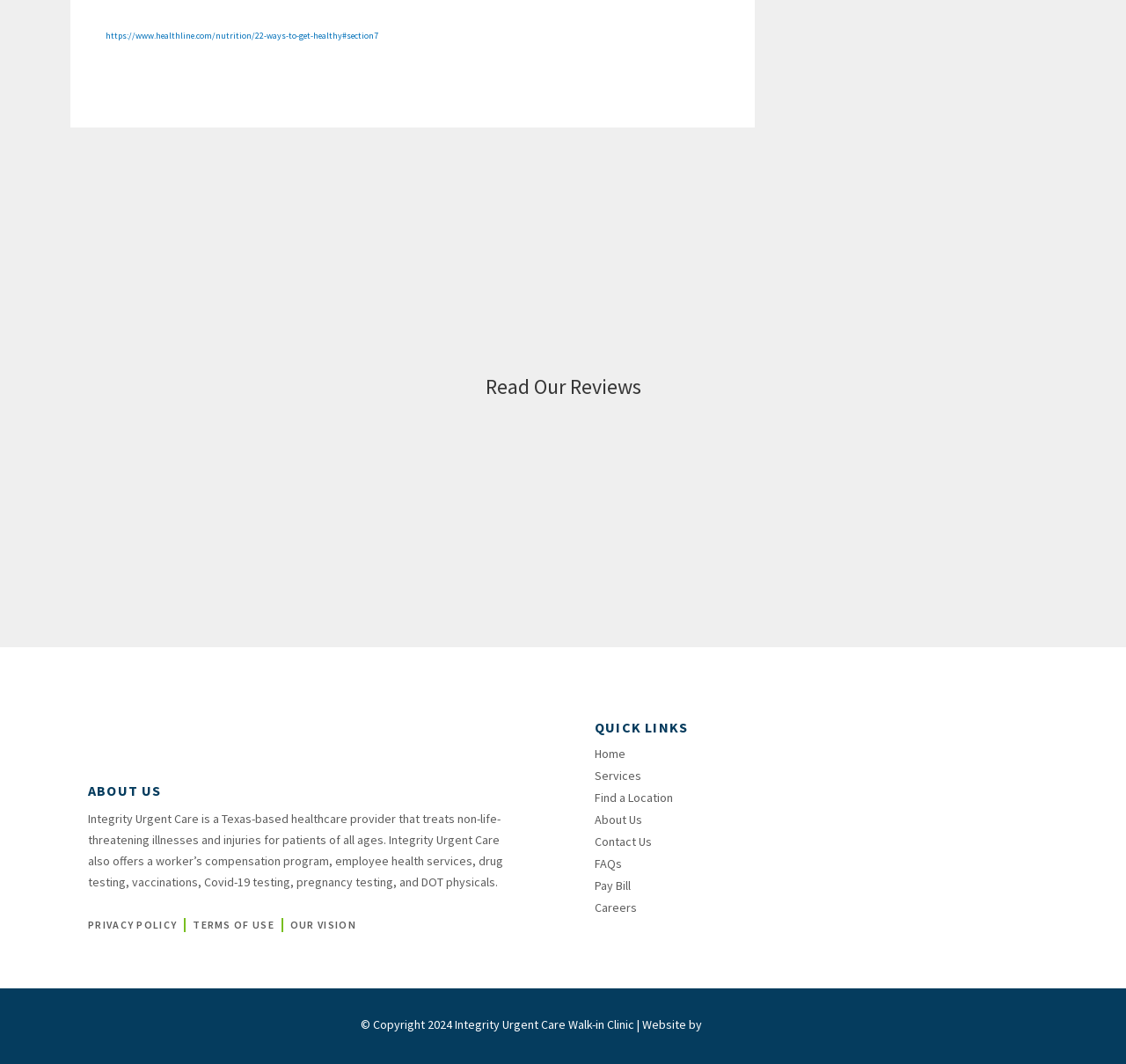Answer this question using a single word or a brief phrase:
What type of care does Integrity Urgent Care provide?

Urgent care